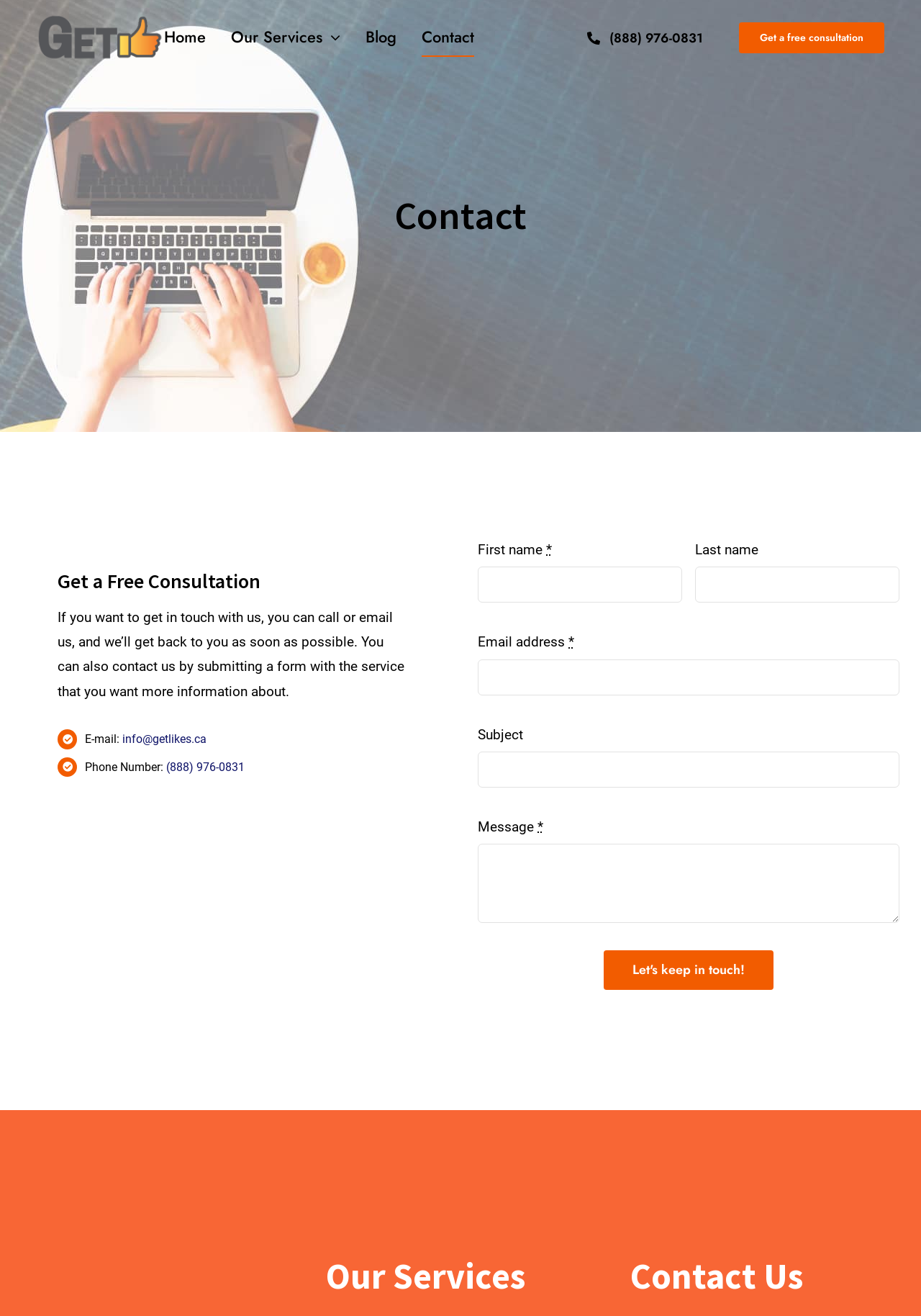Determine the bounding box coordinates for the clickable element required to fulfill the instruction: "Click GetLikes Logo". Provide the coordinates as four float numbers between 0 and 1, i.e., [left, top, right, bottom].

[0.04, 0.01, 0.178, 0.022]